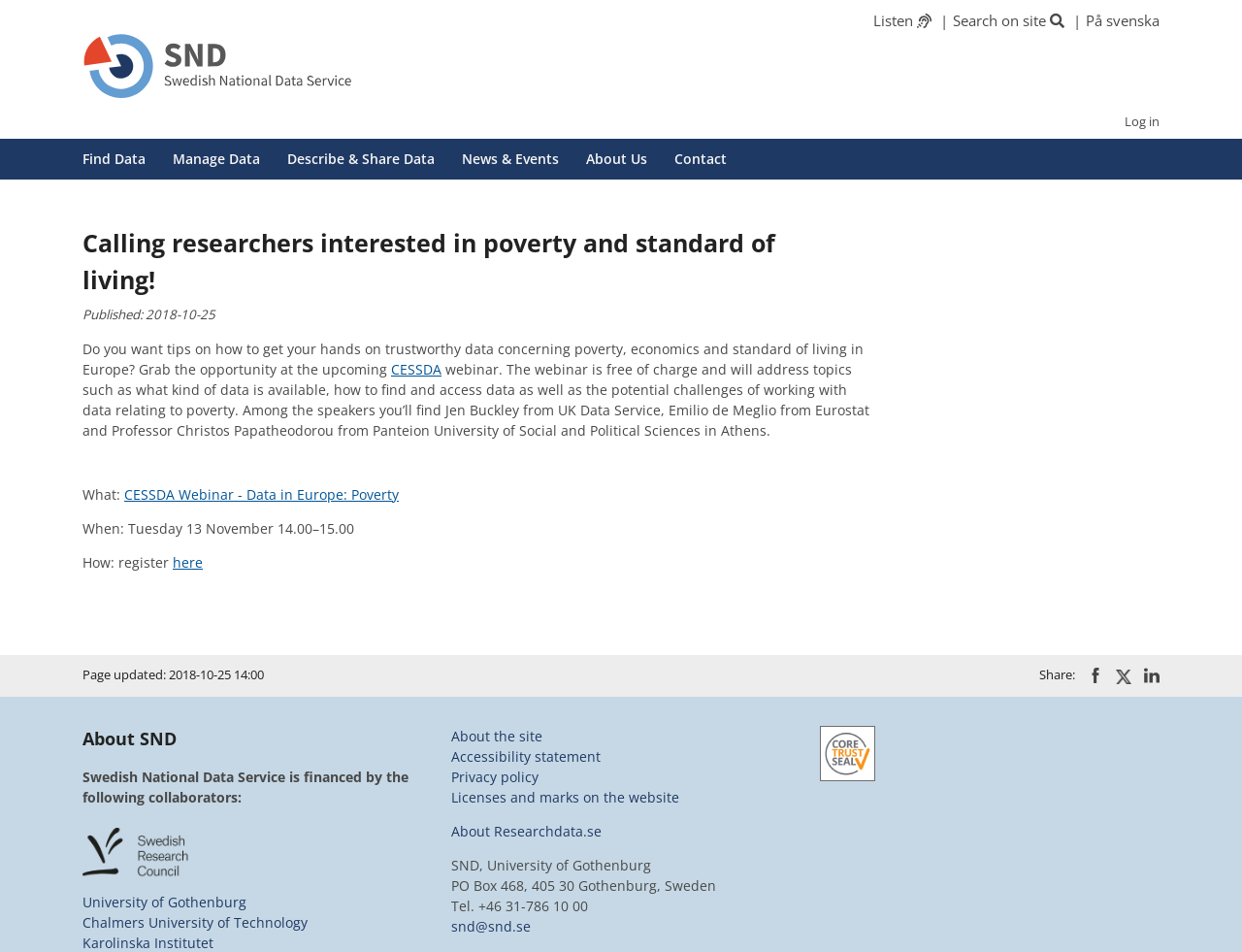Determine the bounding box coordinates of the section to be clicked to follow the instruction: "Check out the post 'Holy Cows | Christopher Priest, author'". The coordinates should be given as four float numbers between 0 and 1, formatted as [left, top, right, bottom].

None